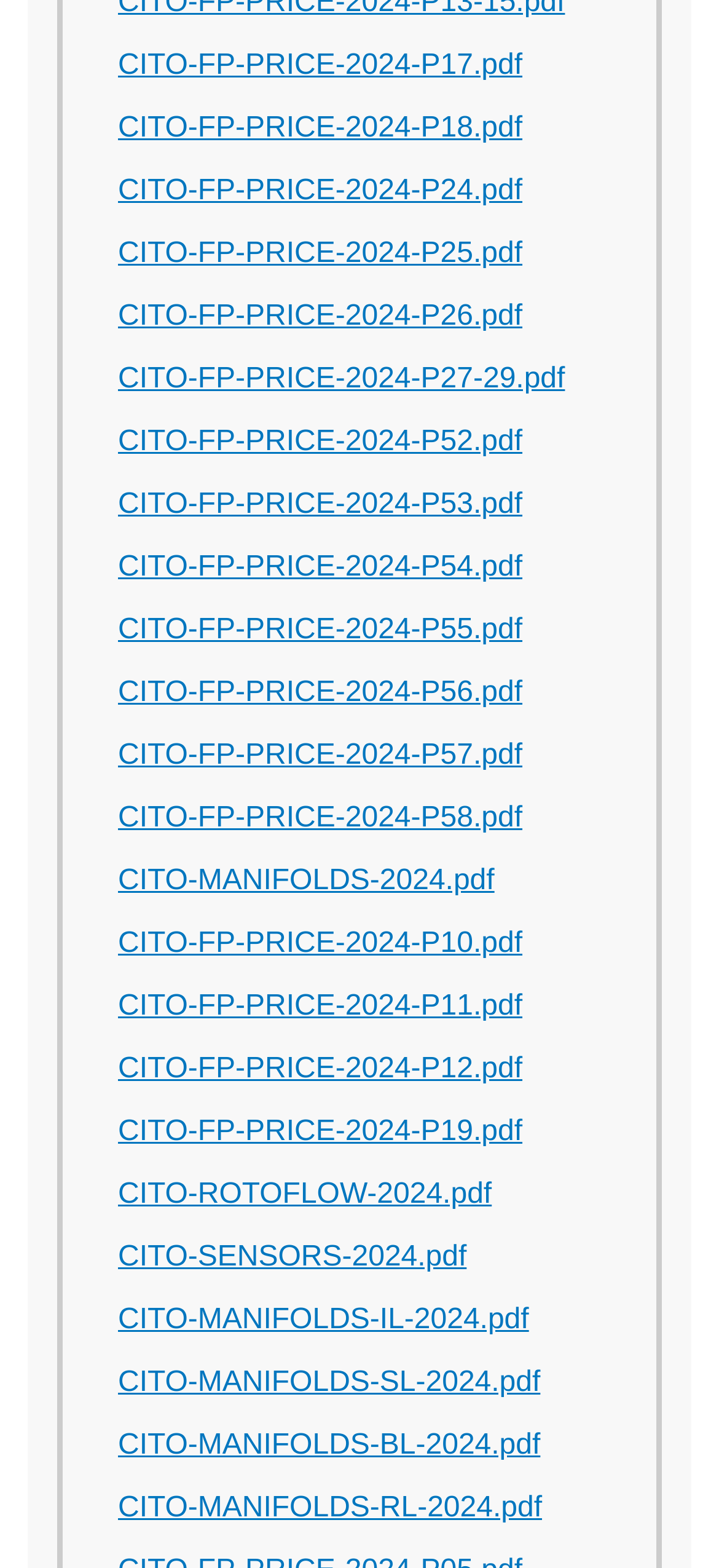Locate the bounding box coordinates of the element that should be clicked to execute the following instruction: "access CITO-SENSORS-2024.pdf".

[0.164, 0.792, 0.649, 0.812]